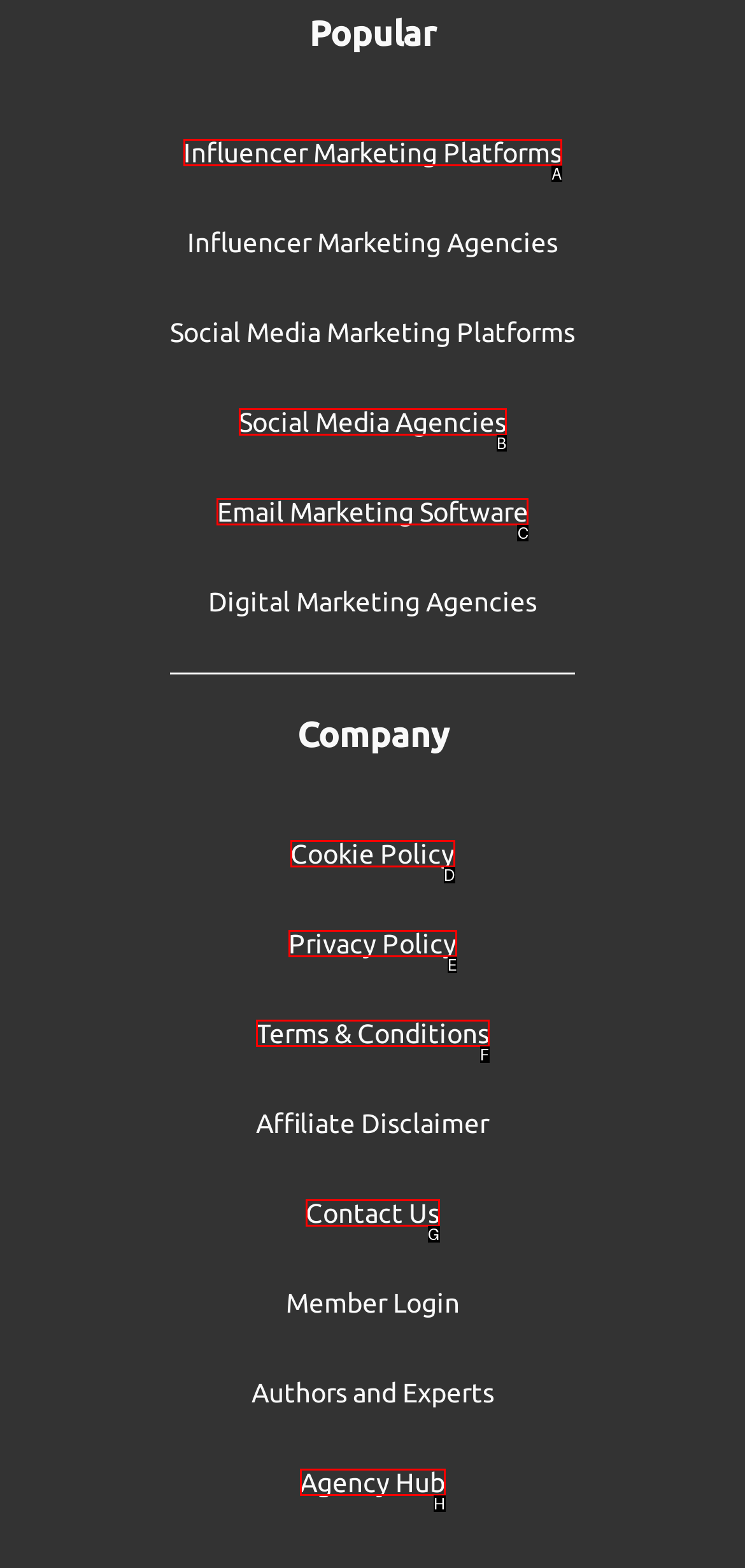Find the option that aligns with: Cookie Policy
Provide the letter of the corresponding option.

D